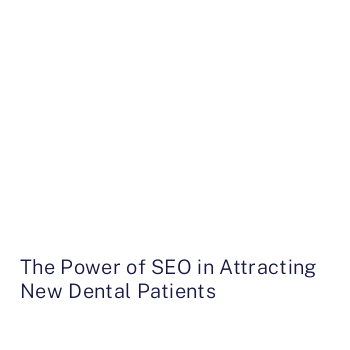Answer the question below using just one word or a short phrase: 
What type of professionals is the content targeted at?

Dental professionals